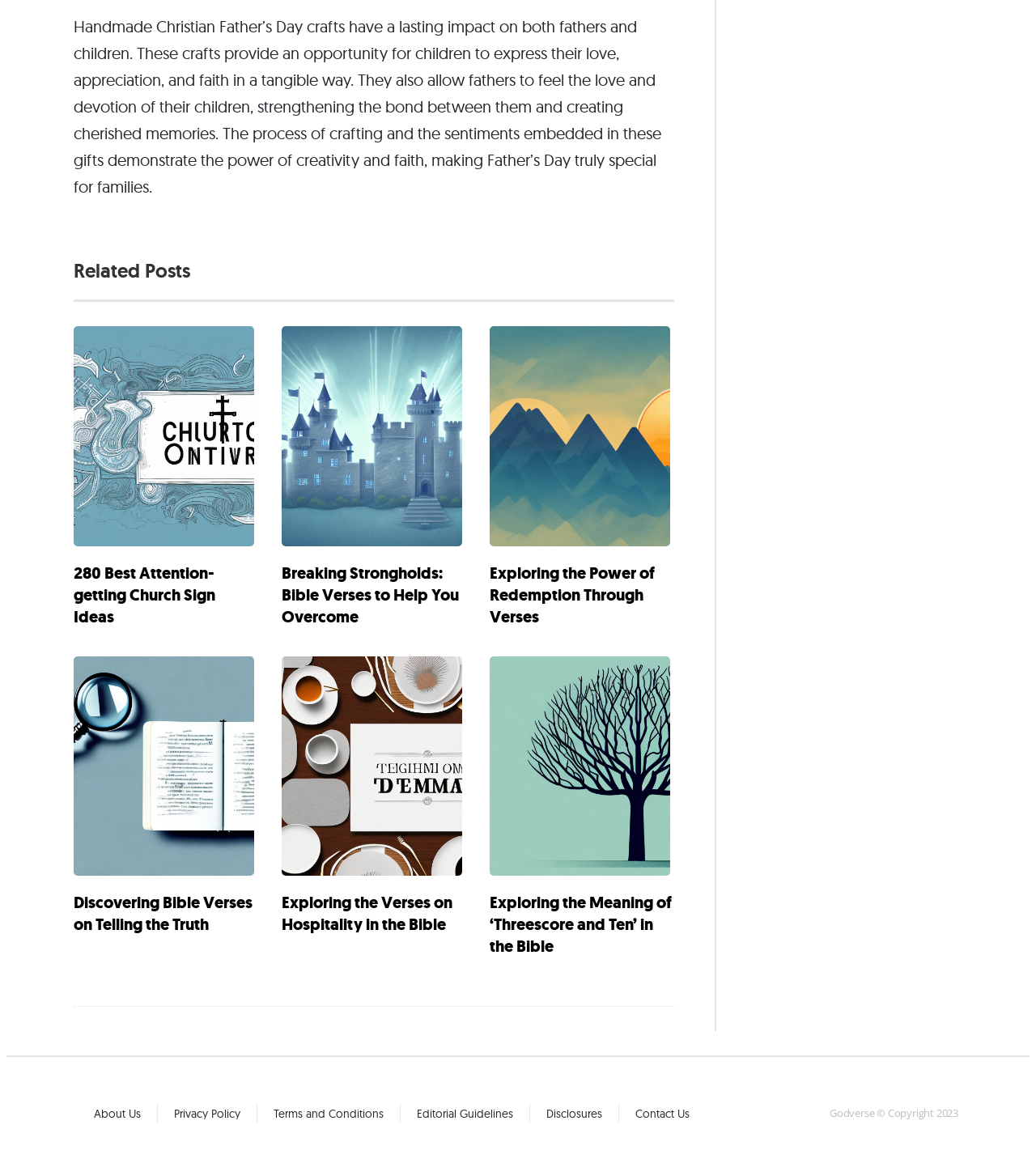Identify the bounding box coordinates for the UI element described by the following text: "Terms and Conditions". Provide the coordinates as four float numbers between 0 and 1, in the format [left, top, right, bottom].

[0.248, 0.932, 0.386, 0.961]